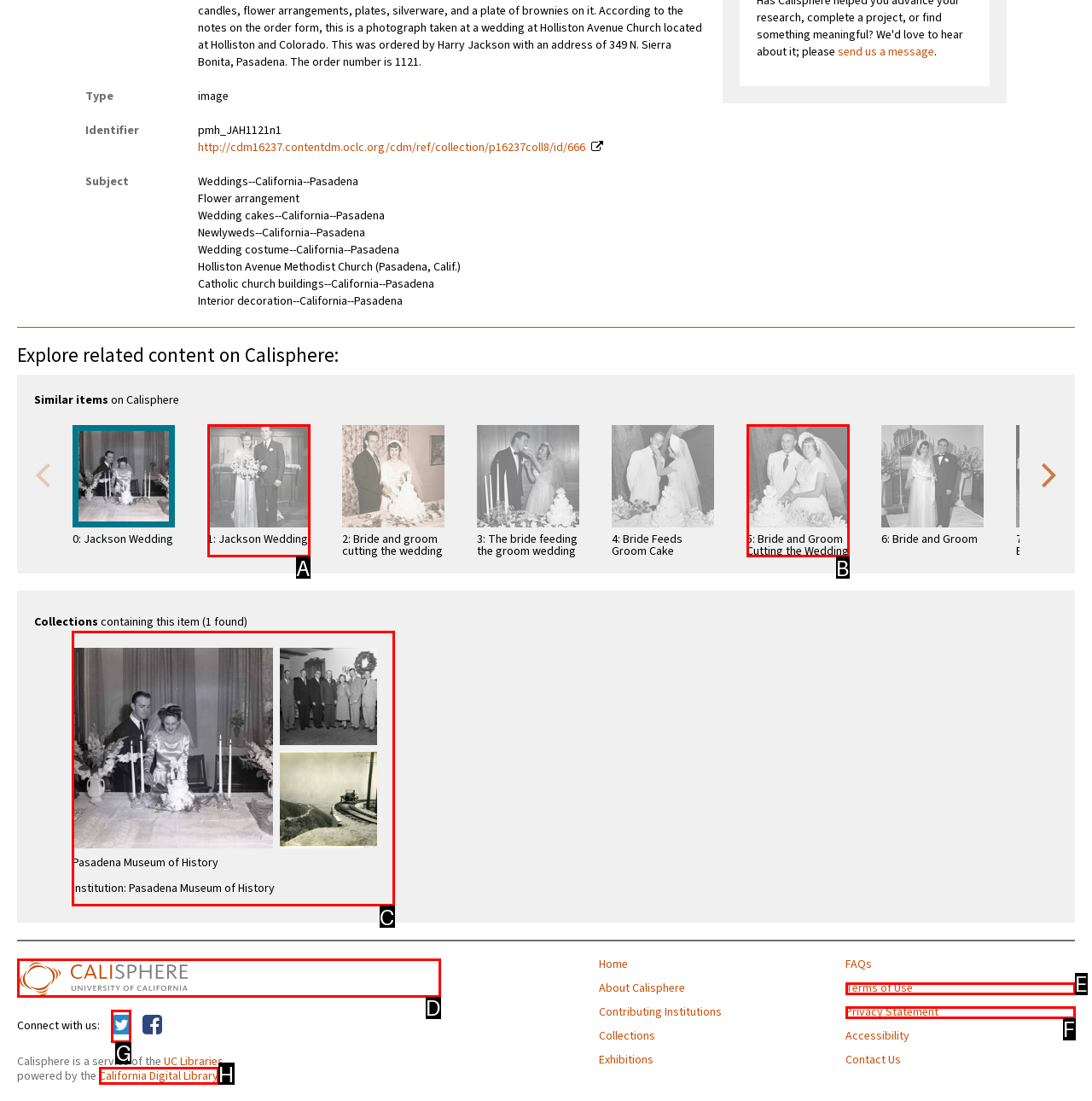Determine which HTML element to click to execute the following task: go to the 'Pasadena Museum of History Institution: Pasadena Museum of History' collection Answer with the letter of the selected option.

C